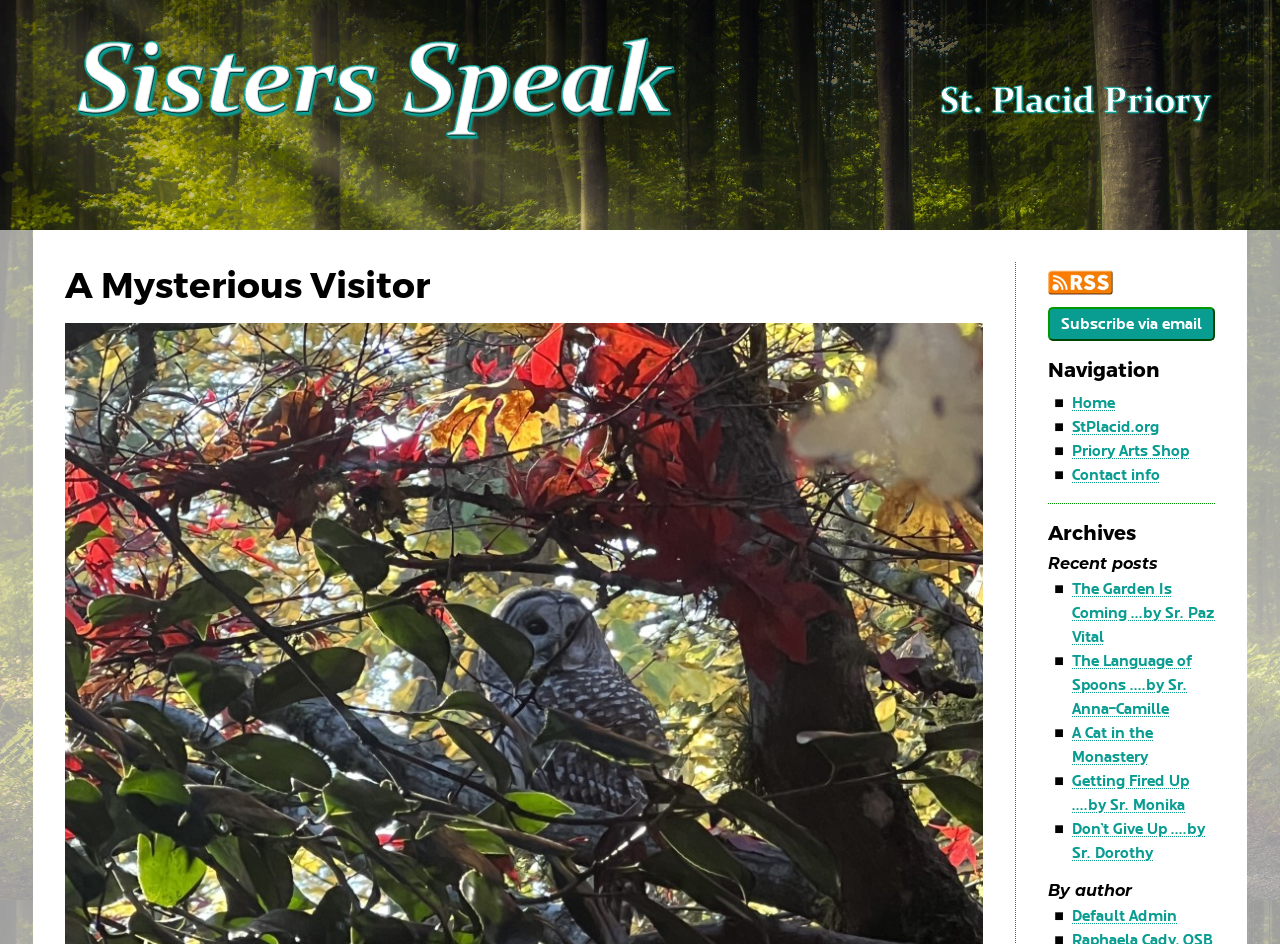Please determine the bounding box coordinates of the section I need to click to accomplish this instruction: "Click on Global Banking | Finance link".

None